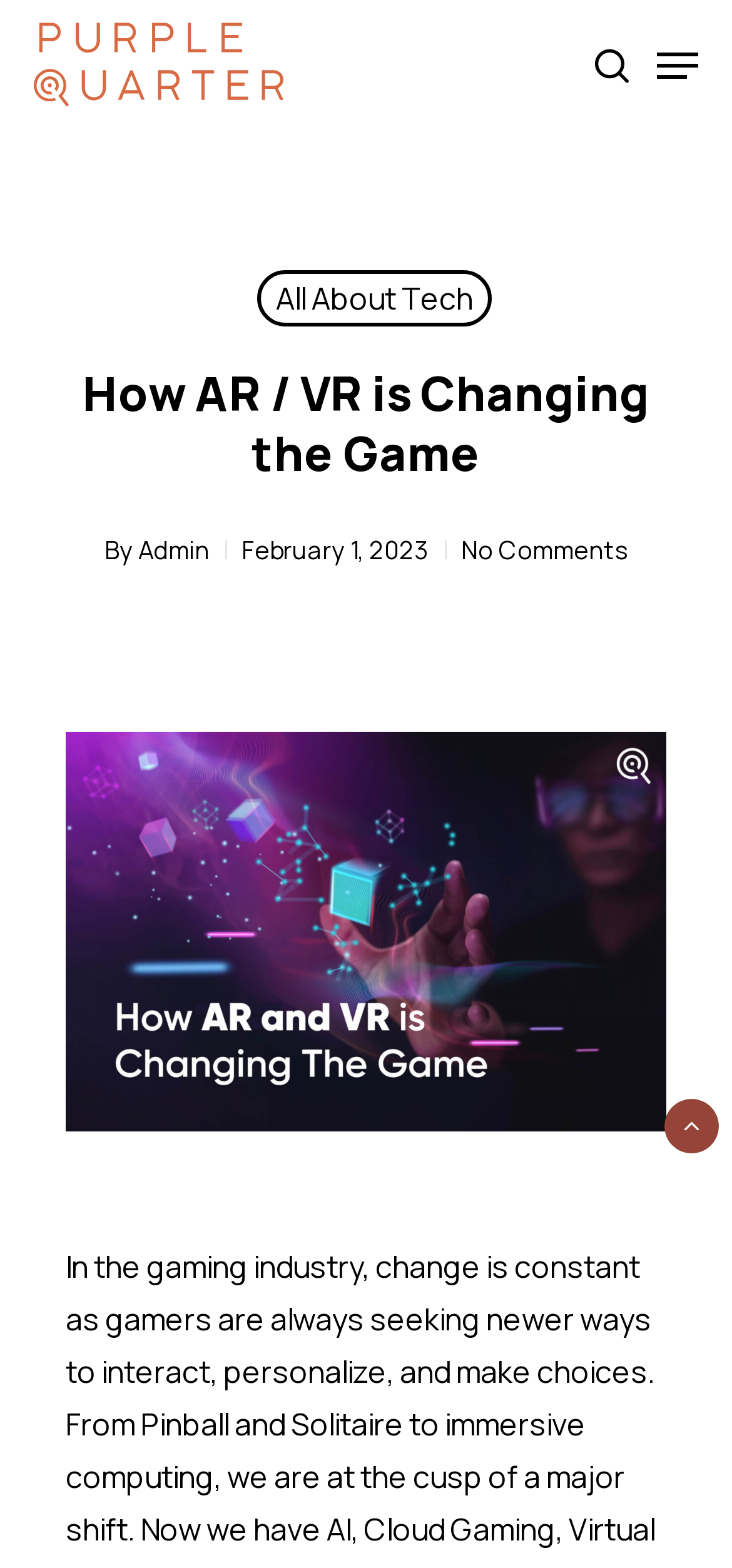Is the navigation menu expanded?
From the image, respond using a single word or phrase.

False